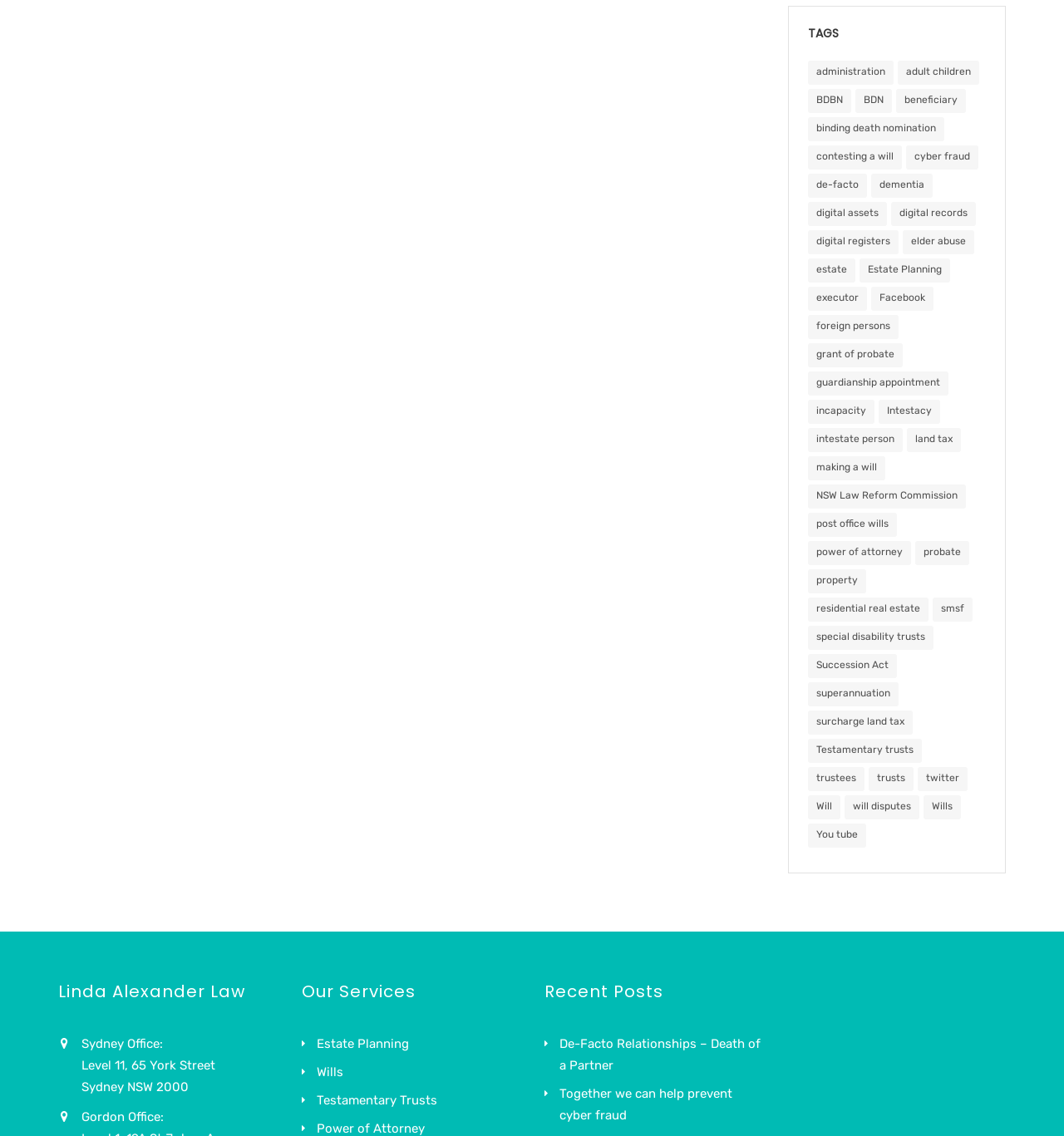Based on the element description, predict the bounding box coordinates (top-left x, top-left y, bottom-right x, bottom-right y) for the UI element in the screenshot: NSW Law Reform Commission

[0.759, 0.426, 0.907, 0.448]